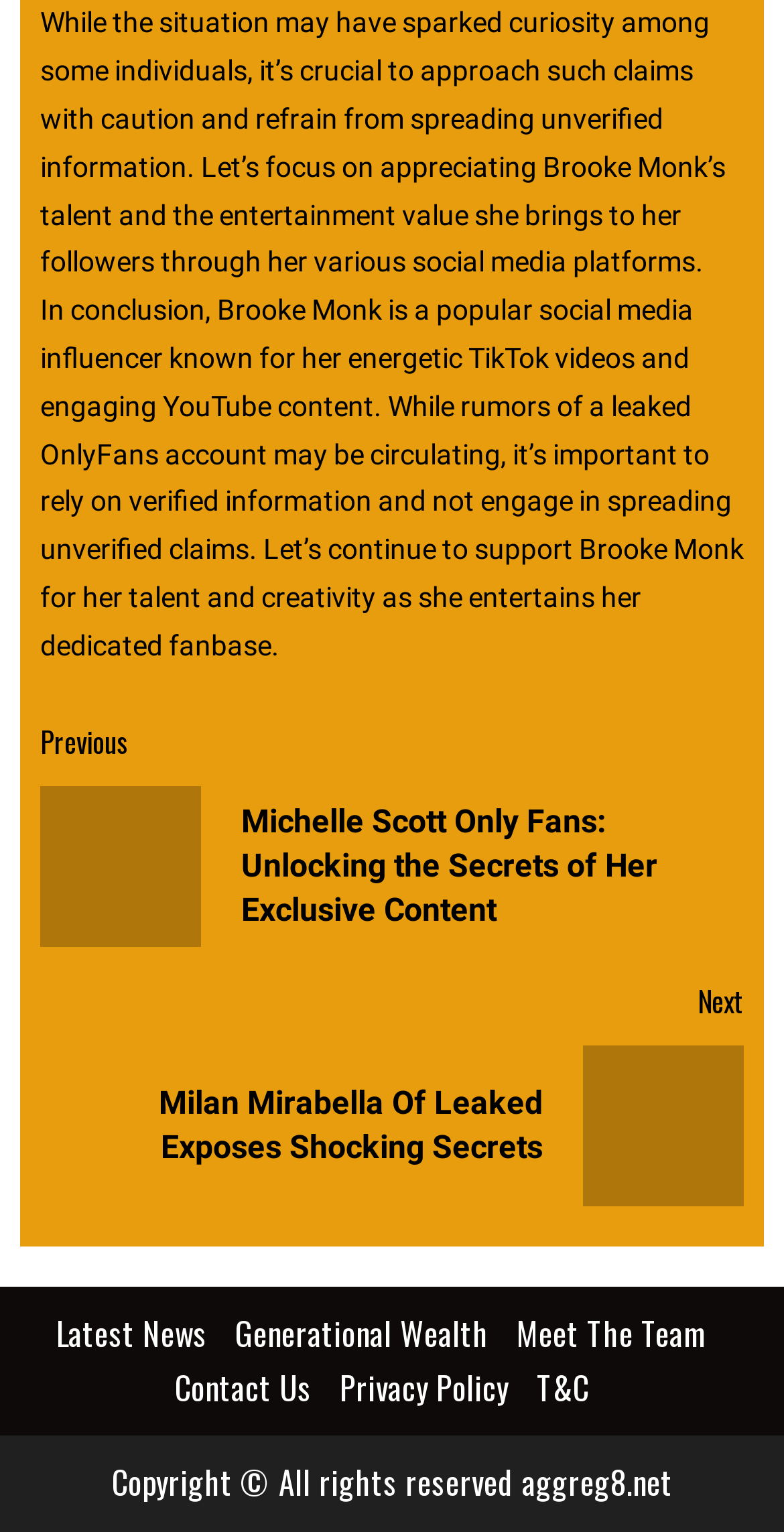Select the bounding box coordinates of the element I need to click to carry out the following instruction: "Check the latest news".

[0.072, 0.854, 0.264, 0.886]